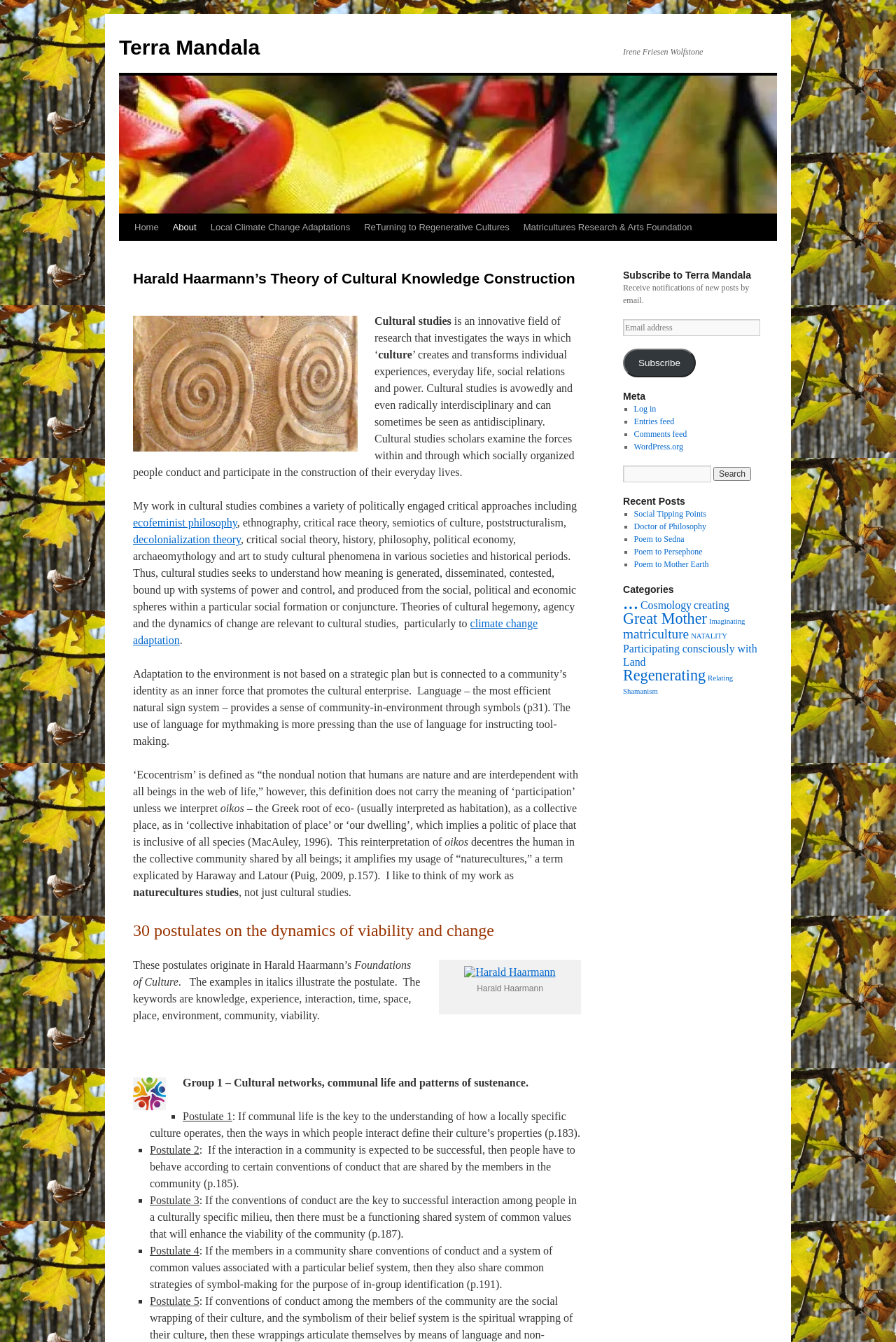Can you find and generate the webpage's heading?

Harald Haarmann’s Theory of Cultural Knowledge Construction